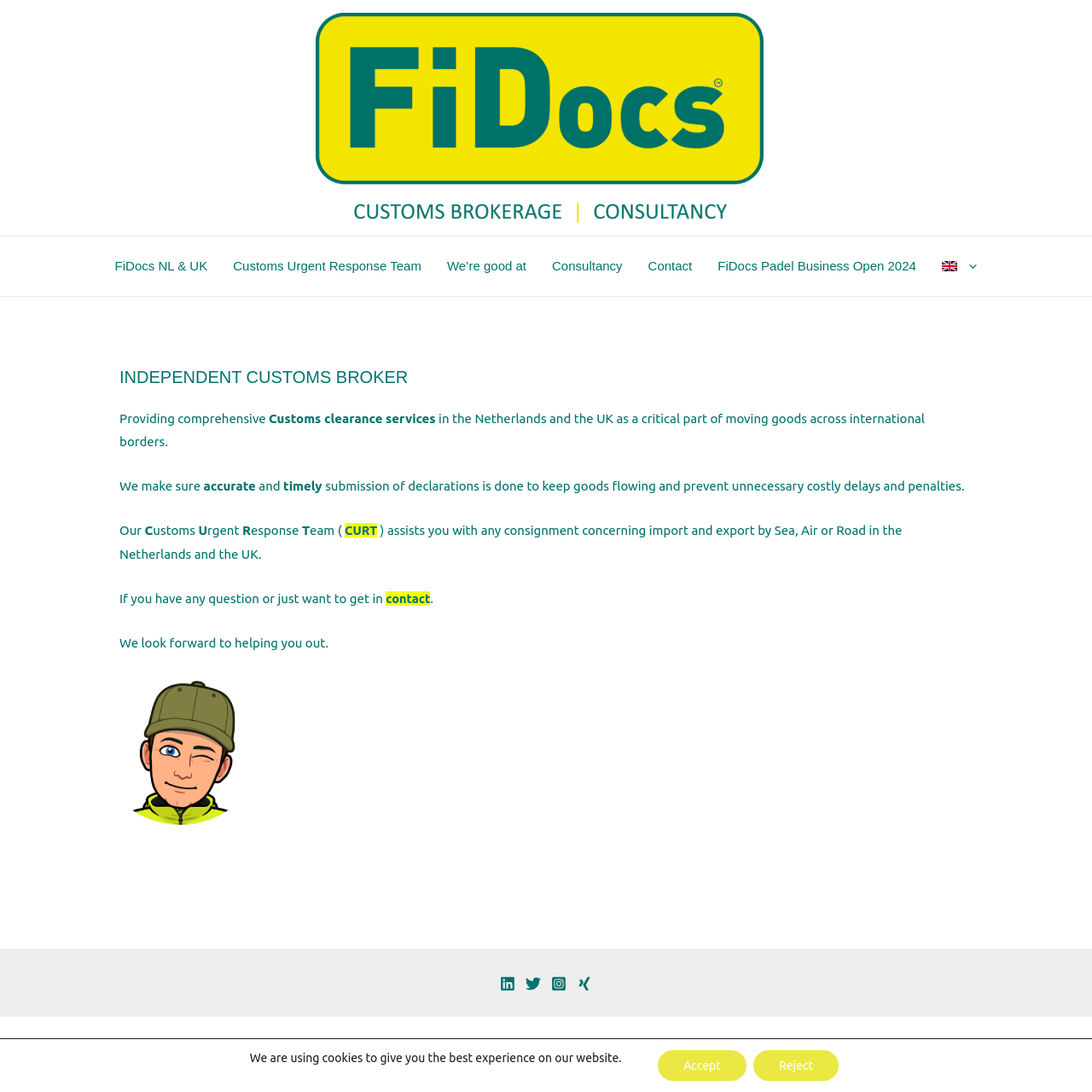Provide a thorough summary of the webpage.

This webpage is about Customs Brokerage and Consultancy services. At the top, there is a navigation menu with 7 links: "FiDocs NL & UK", "Customs Urgent Response Team", "We're good at", "Consultancy", "Contact", "FiDocs Padel Business Open 2024", and "English". The "English" link has a flag icon next to it.

Below the navigation menu, there is a main section that takes up most of the page. It has a heading that reads "INDEPENDENT CUSTOMS BROKER" and a brief description of the services provided, including customs clearance in the Netherlands and the UK. The text is divided into several paragraphs, with some highlighted words like "accurate" and "timely".

There is also a section that mentions the "Customs Urgent Response Team" (CURT) and its role in assisting with import and export consignments. A link to "contact" is provided for users who have questions or want to get in touch.

On the right side of the main section, there is a figure or image that takes up about half of the page's height.

At the bottom of the page, there are links to social media platforms like LinkedIn, Twitter, Instagram, and Xing, each with its respective icon.

Finally, there is a GDPR cookie banner at the very bottom of the page, which informs users that the website uses cookies to provide the best experience. The banner has two buttons: "Accept" and "Reject".